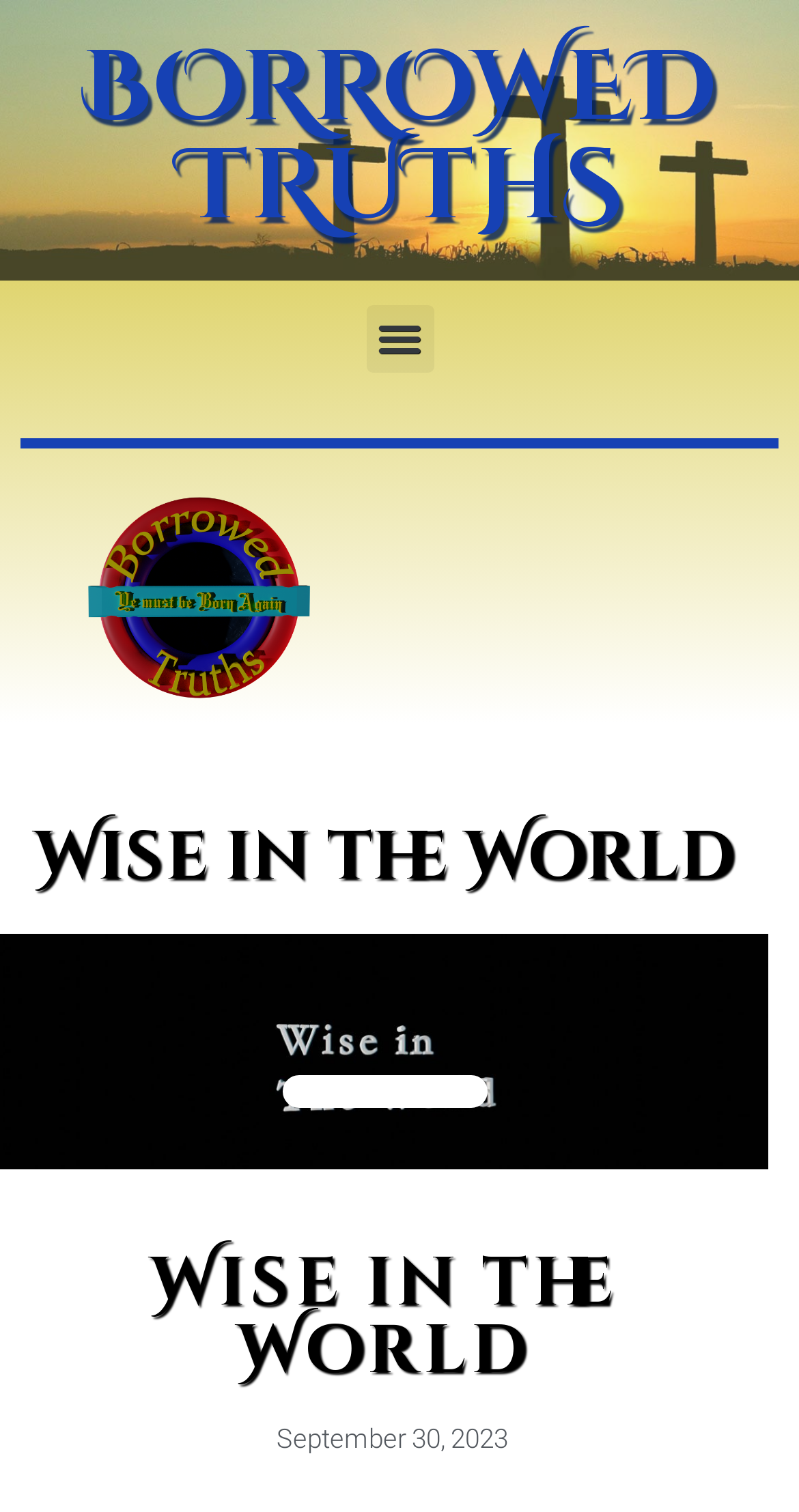Determine the bounding box coordinates (top-left x, top-left y, bottom-right x, bottom-right y) of the UI element described in the following text: Menu

[0.458, 0.201, 0.542, 0.246]